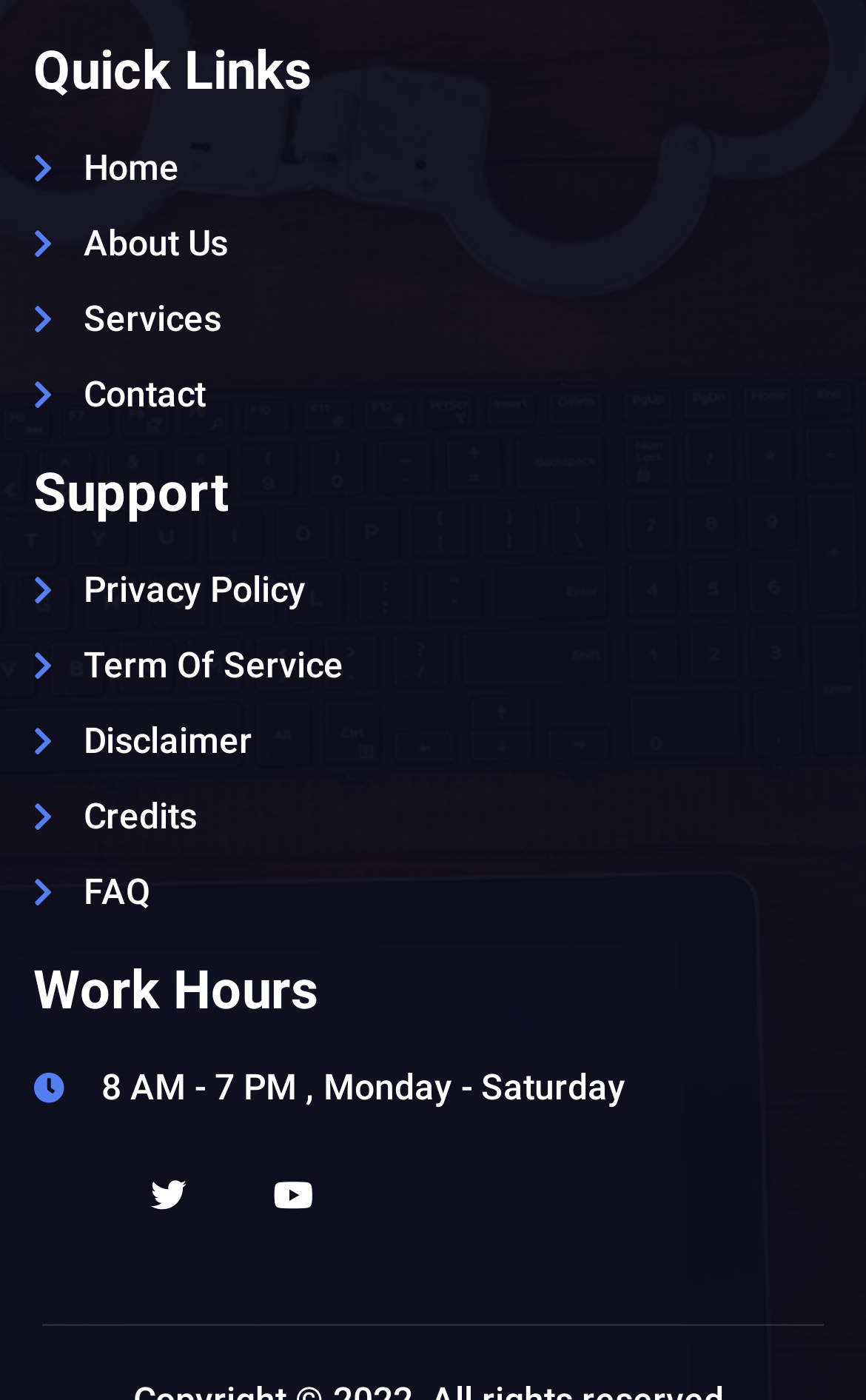Respond to the question below with a single word or phrase:
How many links are available under 'Quick Links'?

4